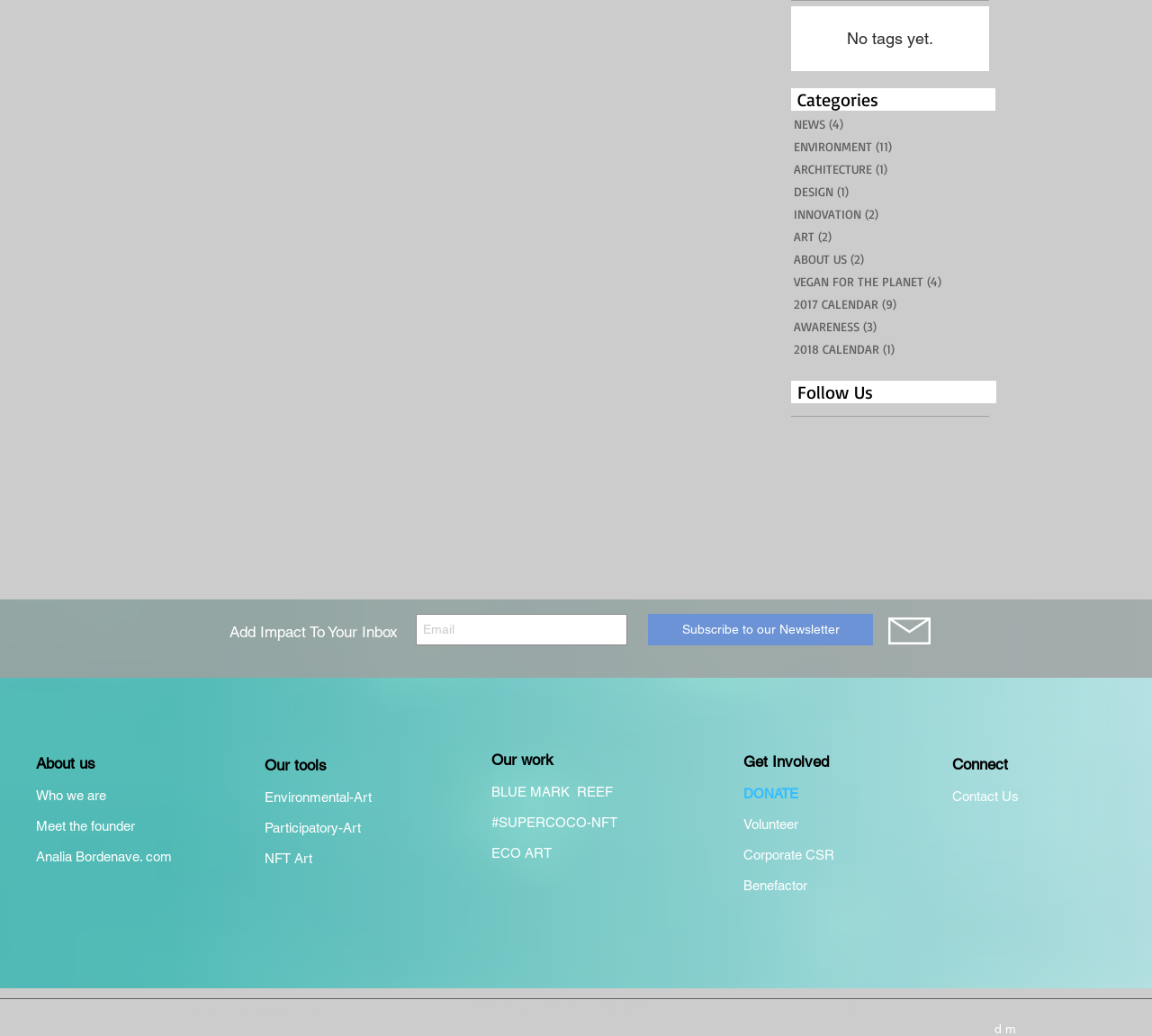Specify the bounding box coordinates of the area to click in order to execute this command: 'Subscribe to the newsletter'. The coordinates should consist of four float numbers ranging from 0 to 1, and should be formatted as [left, top, right, bottom].

[0.562, 0.593, 0.758, 0.623]